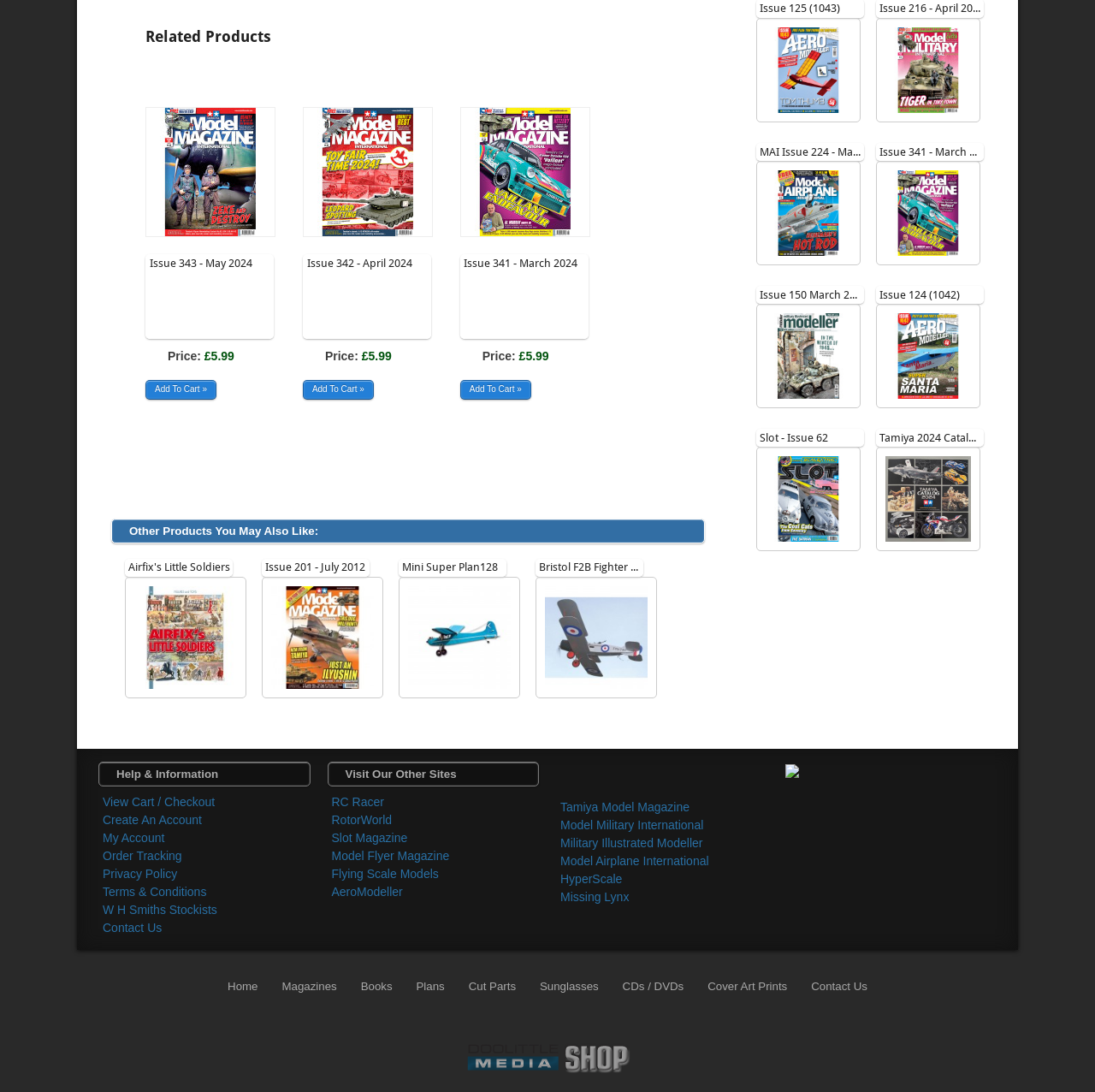How many products are listed under 'Related Products'?
Could you answer the question with a detailed and thorough explanation?

I counted the number of products listed under the 'Related Products' heading, which are 'Issue 343 - May 2024', 'Issue 342 - April 2024', and 'Issue 341 - March 2024'. Therefore, there are 3 products listed.